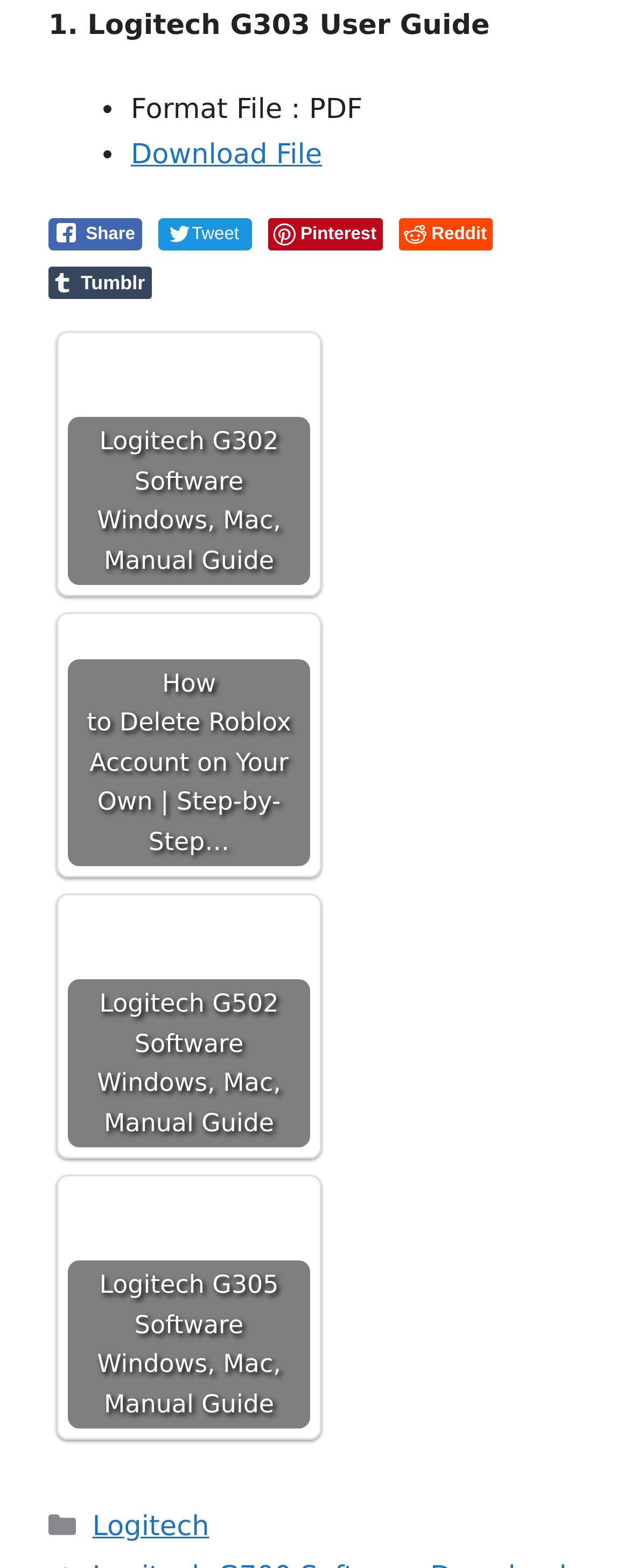Please reply to the following question with a single word or a short phrase:
What is the category of the webpage content?

Logitech